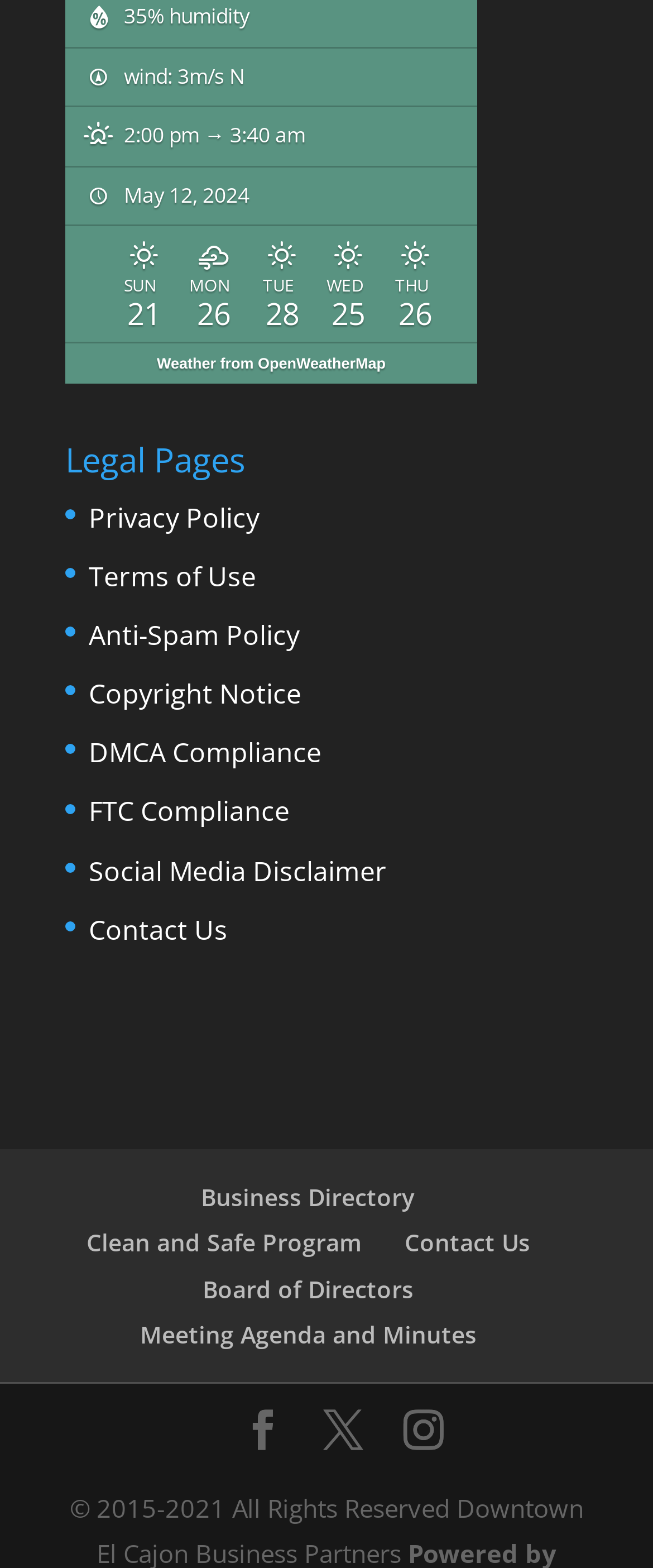From the webpage screenshot, predict the bounding box coordinates (top-left x, top-left y, bottom-right x, bottom-right y) for the UI element described here: Facebook

[0.372, 0.898, 0.433, 0.928]